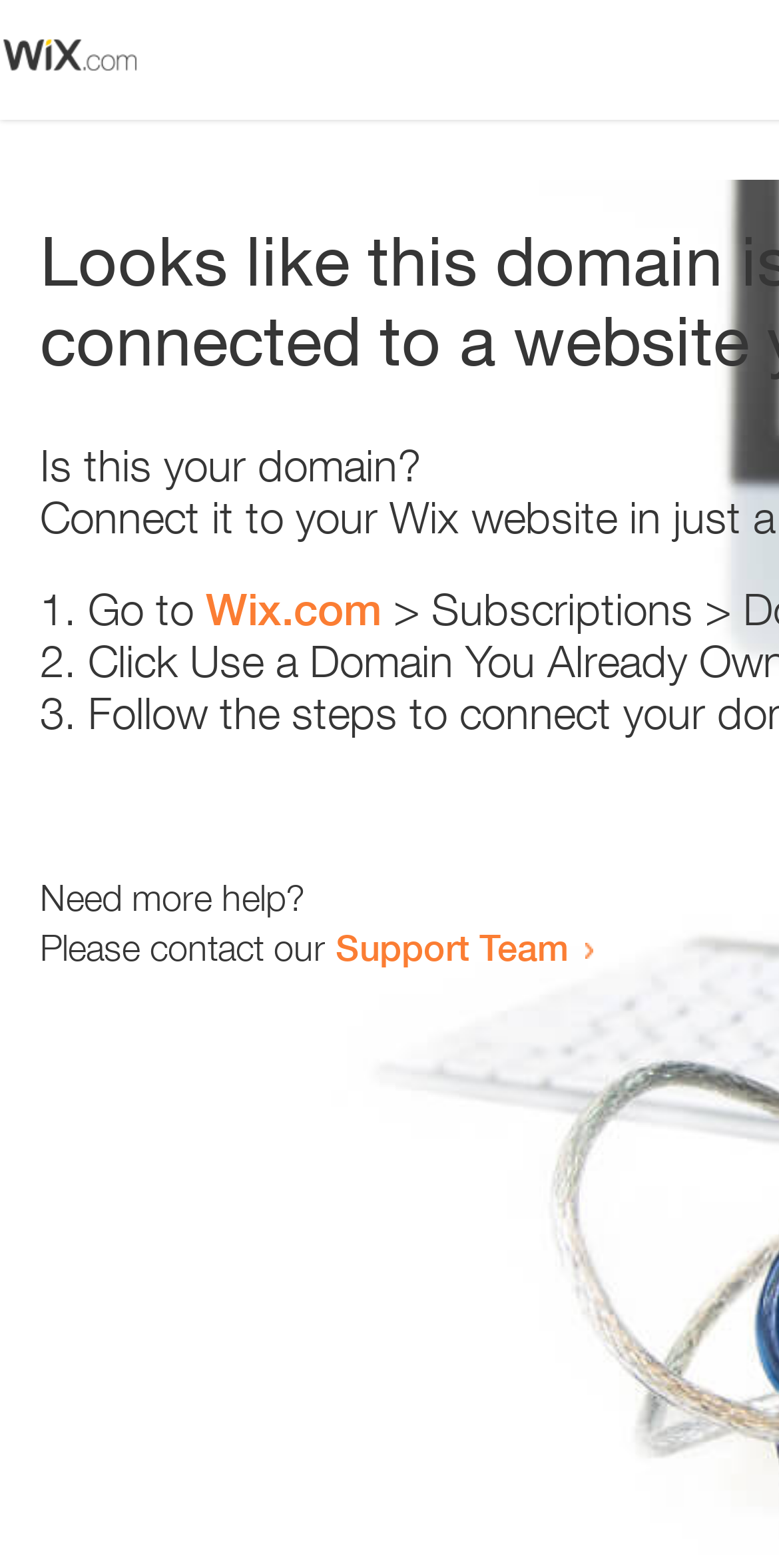Extract the main heading text from the webpage.

Looks like this domain isn't
connected to a website yet